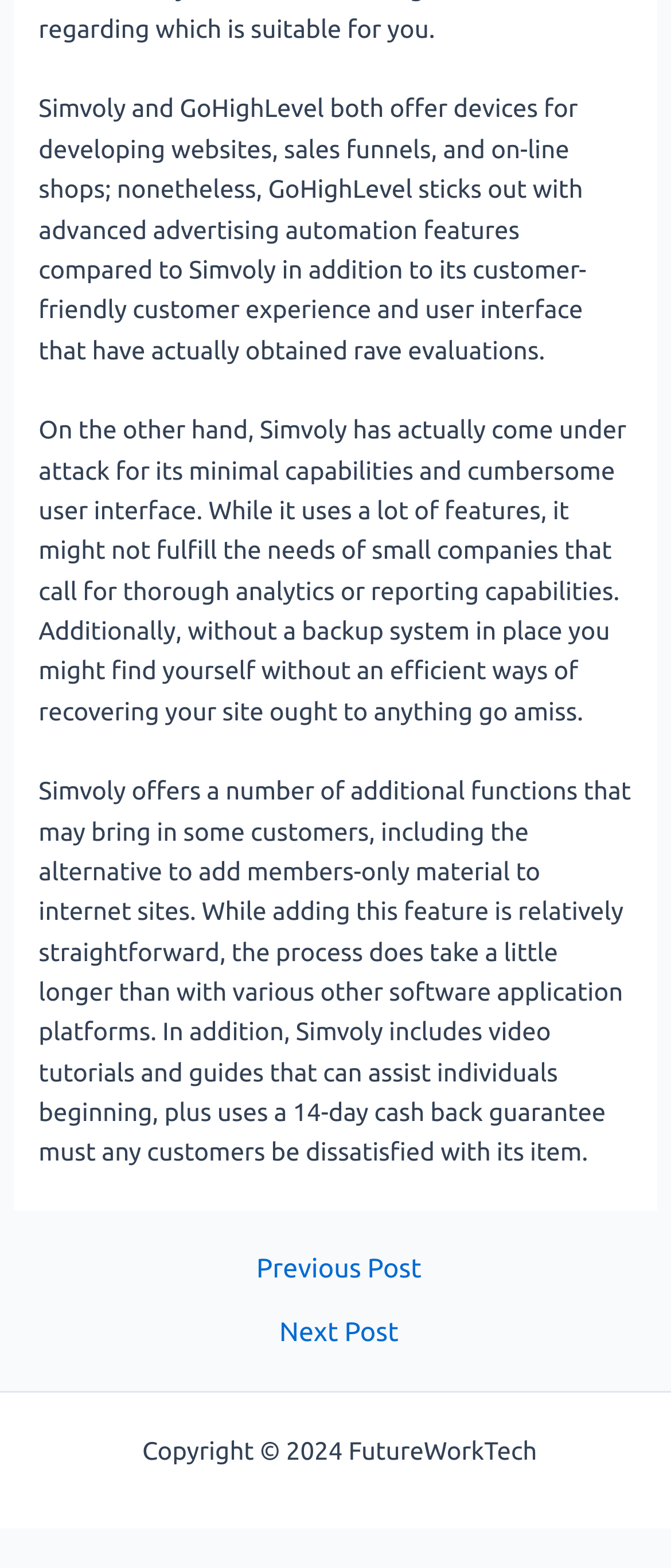Utilize the details in the image to give a detailed response to the question: What is the main topic of this webpage?

Based on the static text elements, it appears that the webpage is comparing two software platforms, Simvoly and GoHighLevel, highlighting their differences in features, user experience, and capabilities.